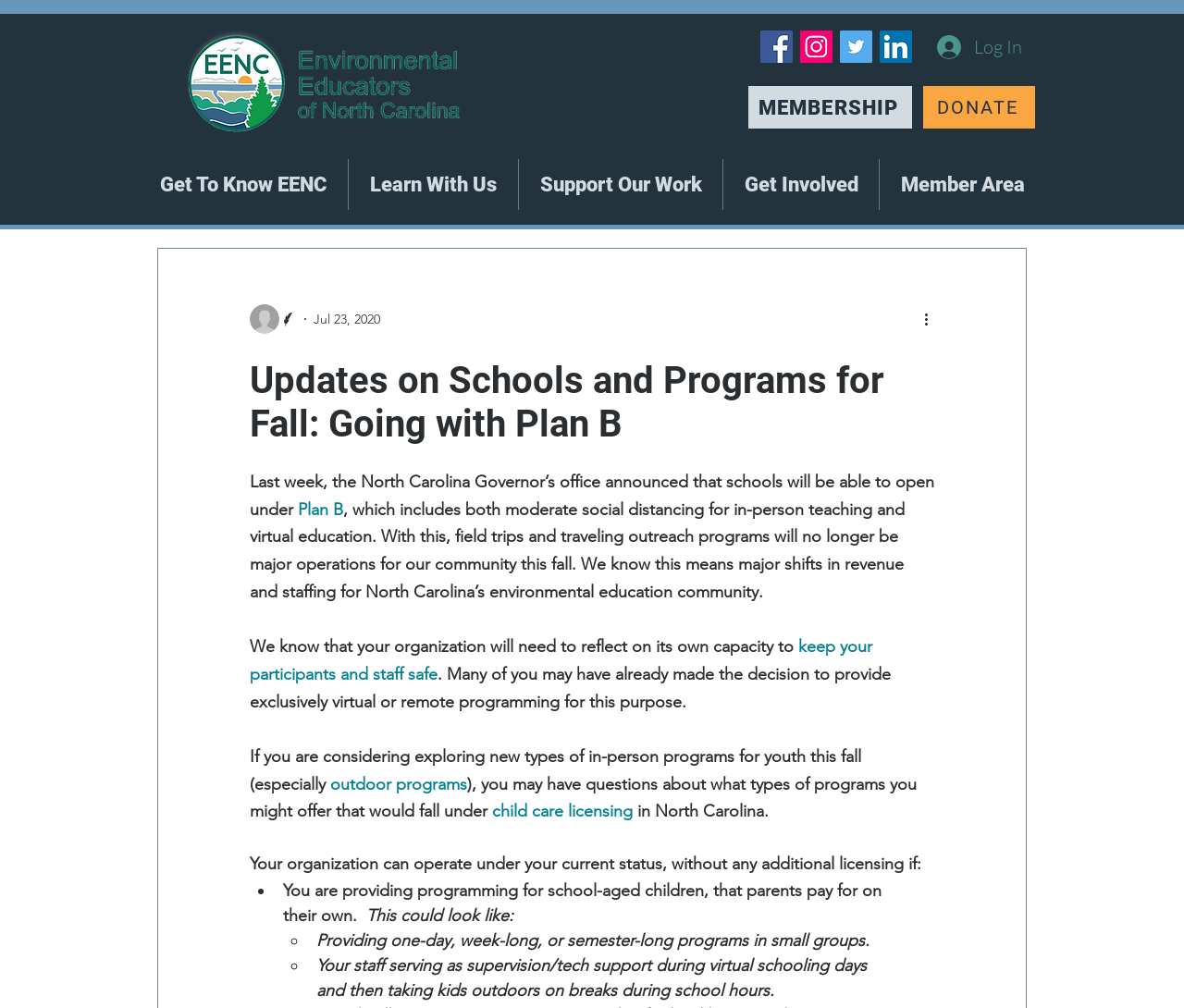What is the purpose of the 'More actions' button?
Please respond to the question with a detailed and thorough explanation.

The 'More actions' button is located at the bottom right corner of the article, and its purpose is to show more options or actions that can be taken, although the specific options are not specified in the webpage.